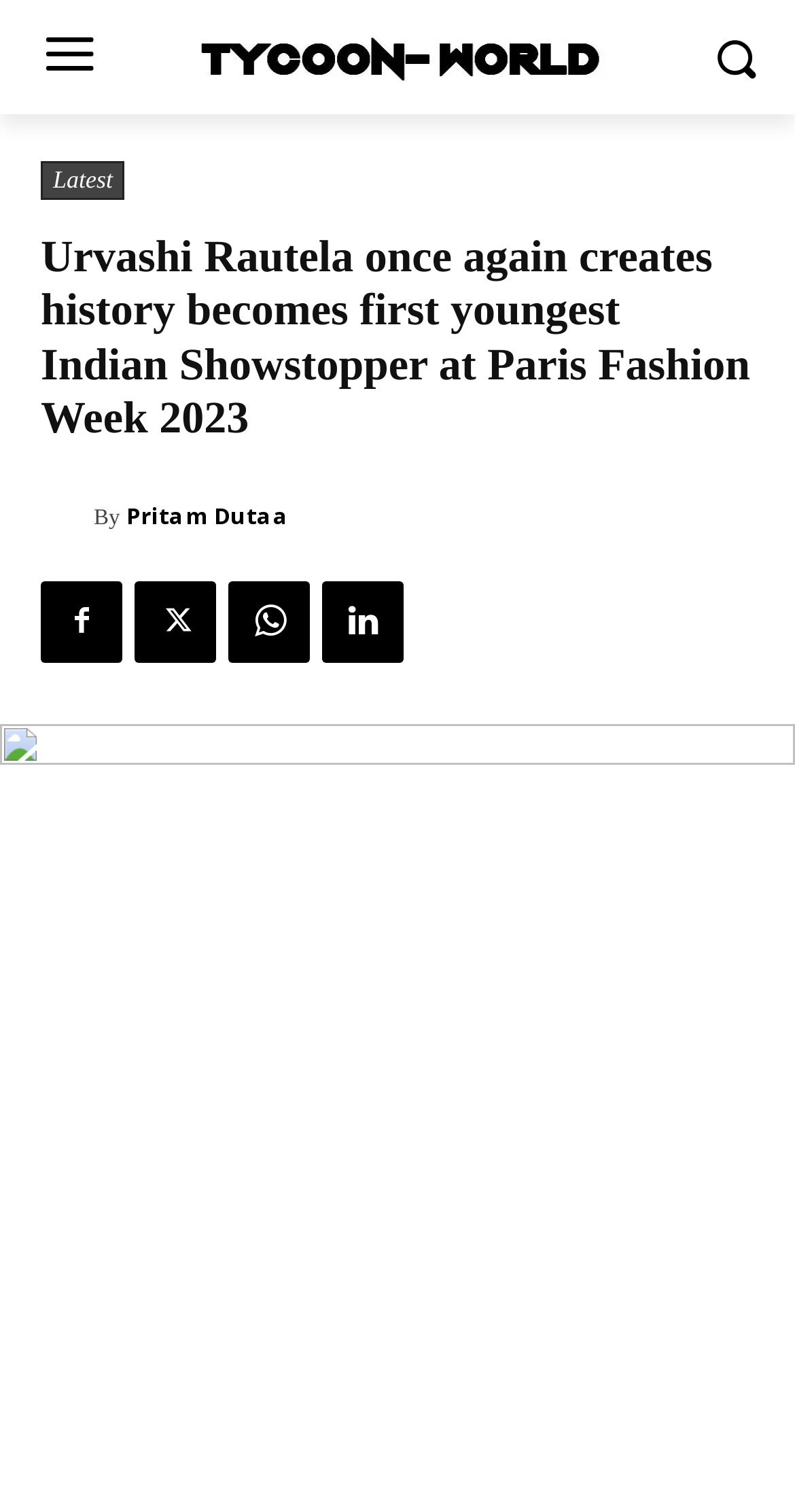Find the bounding box of the web element that fits this description: "Twitter".

[0.169, 0.384, 0.272, 0.438]